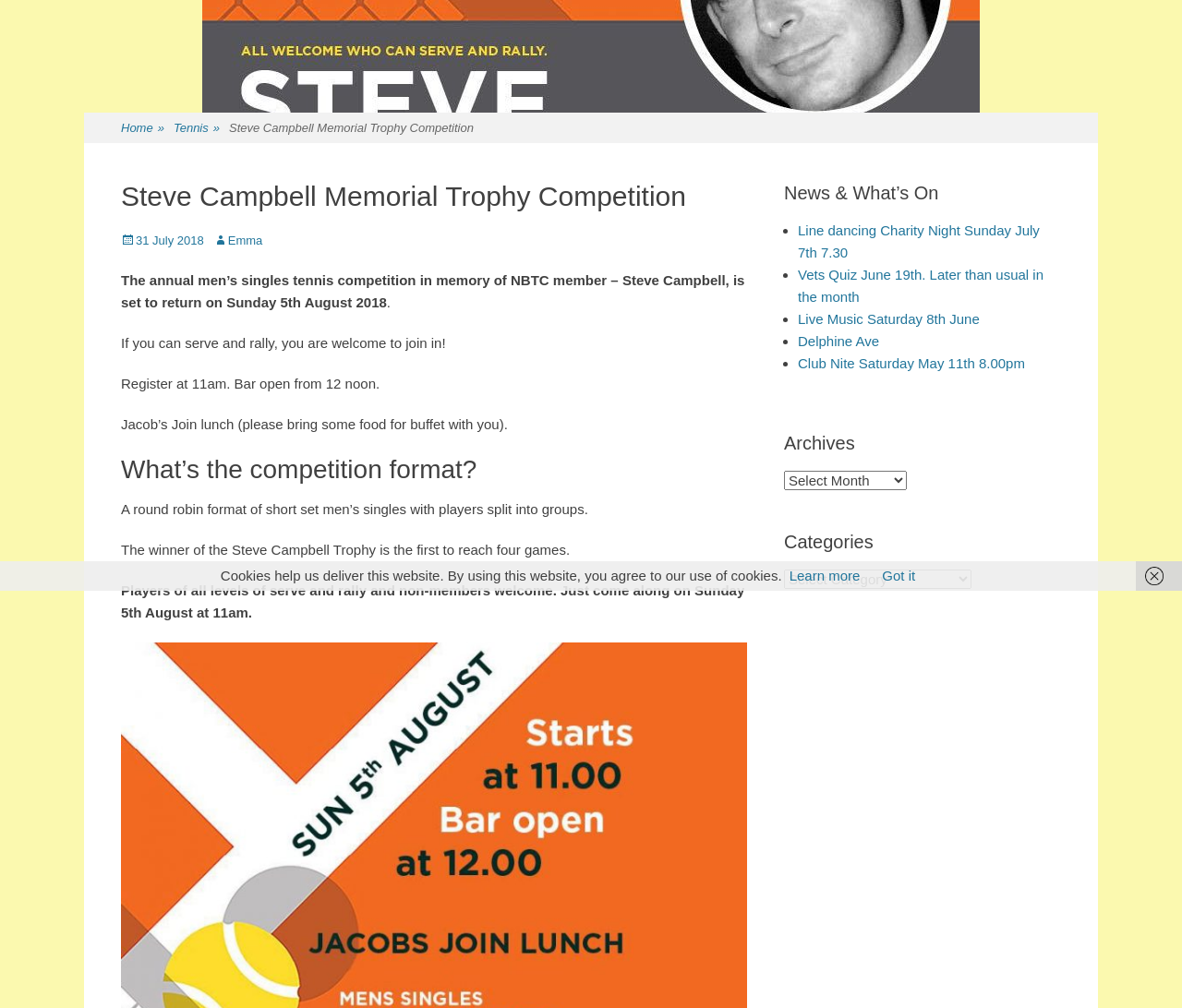Provide the bounding box coordinates of the HTML element described as: "Live Music Saturday 8th June". The bounding box coordinates should be four float numbers between 0 and 1, i.e., [left, top, right, bottom].

[0.675, 0.308, 0.829, 0.324]